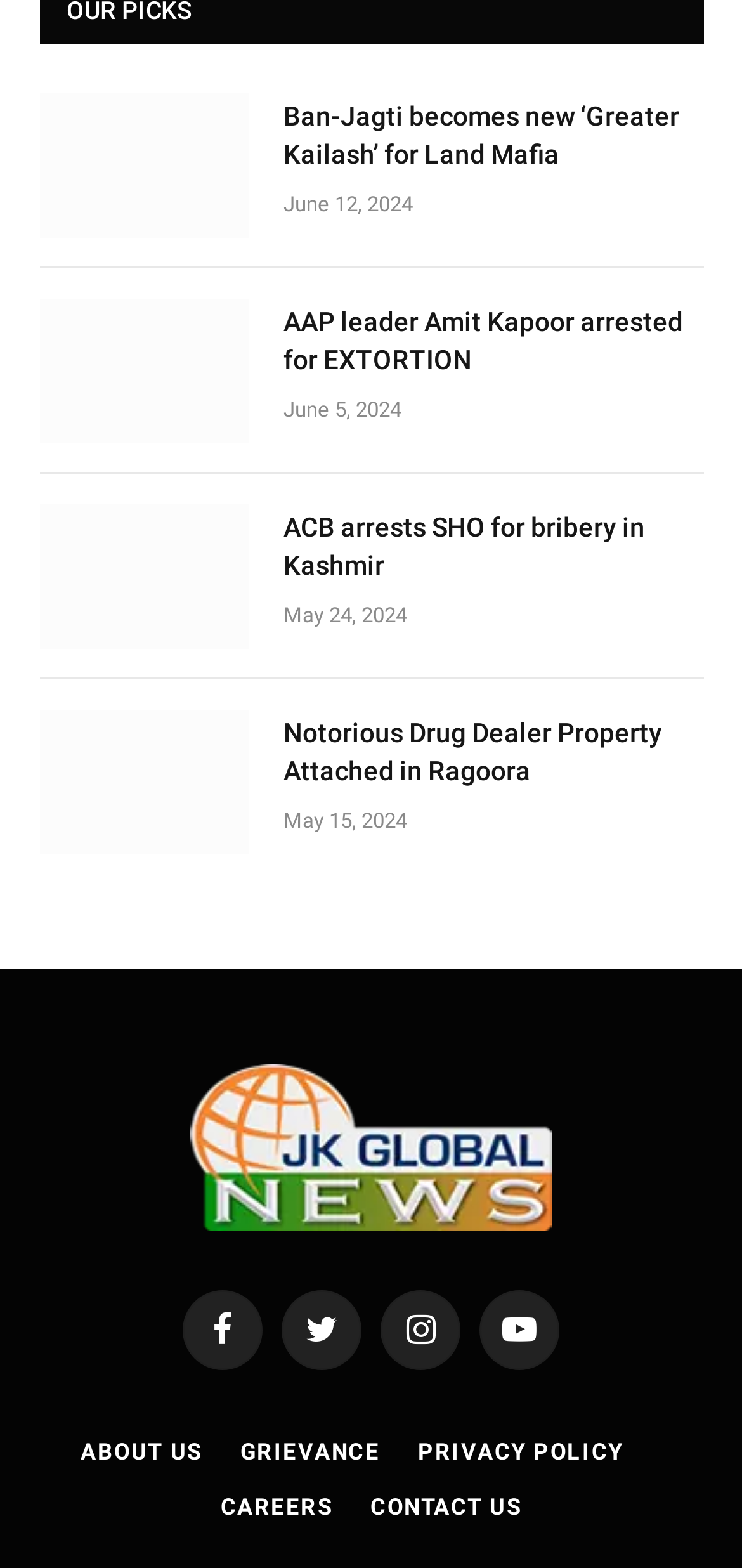Answer the following in one word or a short phrase: 
What is the last menu item?

CONTACT US